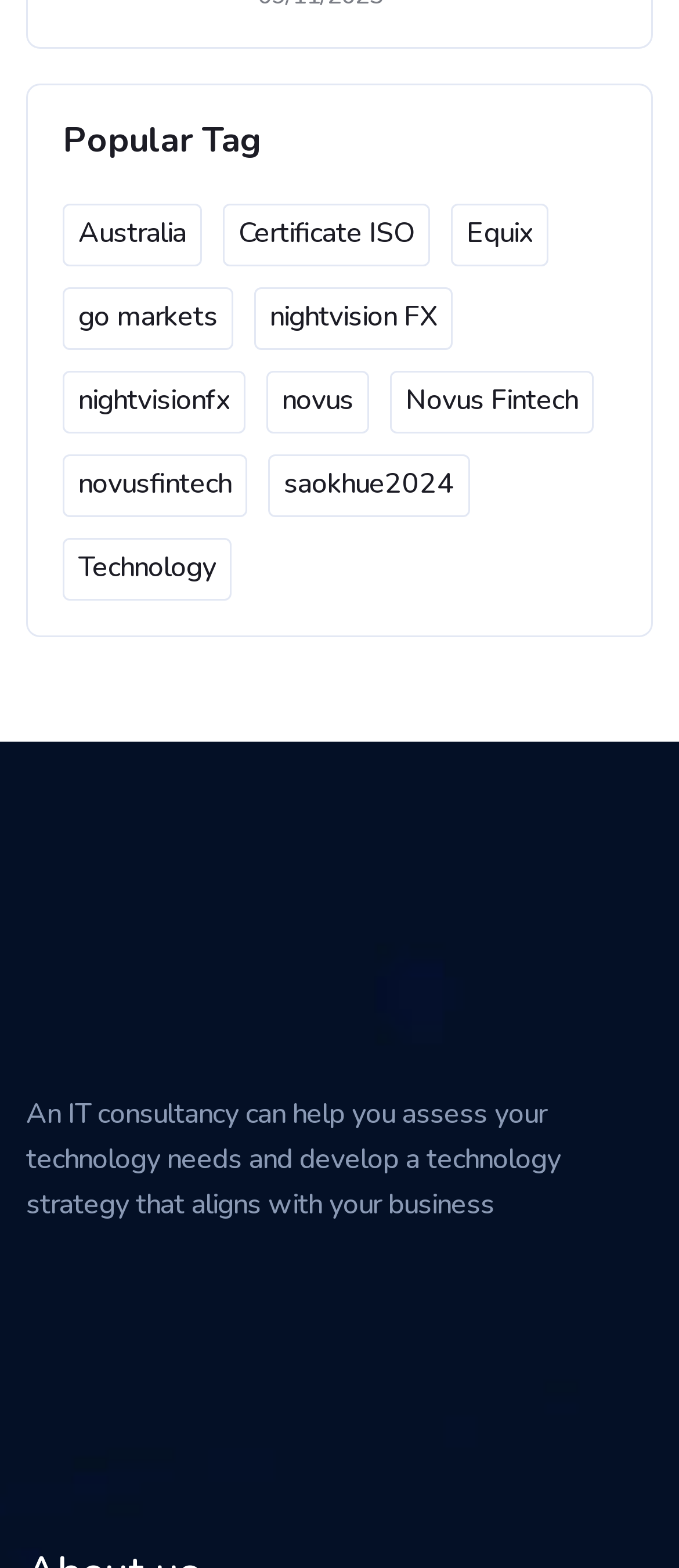Determine the bounding box coordinates of the target area to click to execute the following instruction: "Click on the 'nightvision FX' link."

[0.374, 0.184, 0.667, 0.223]